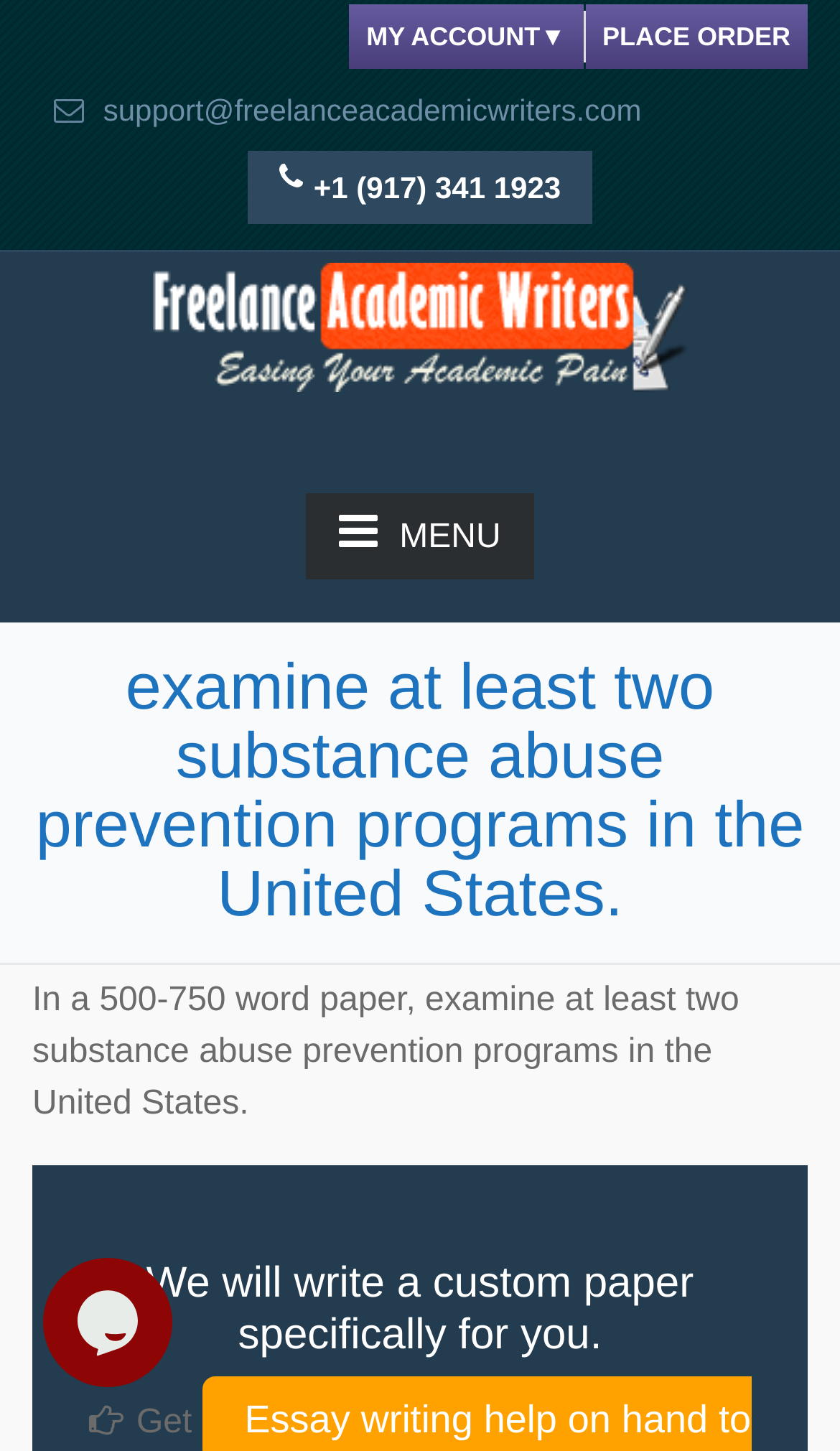What is the purpose of the webpage?
Examine the screenshot and reply with a single word or phrase.

To provide custom paper writing services